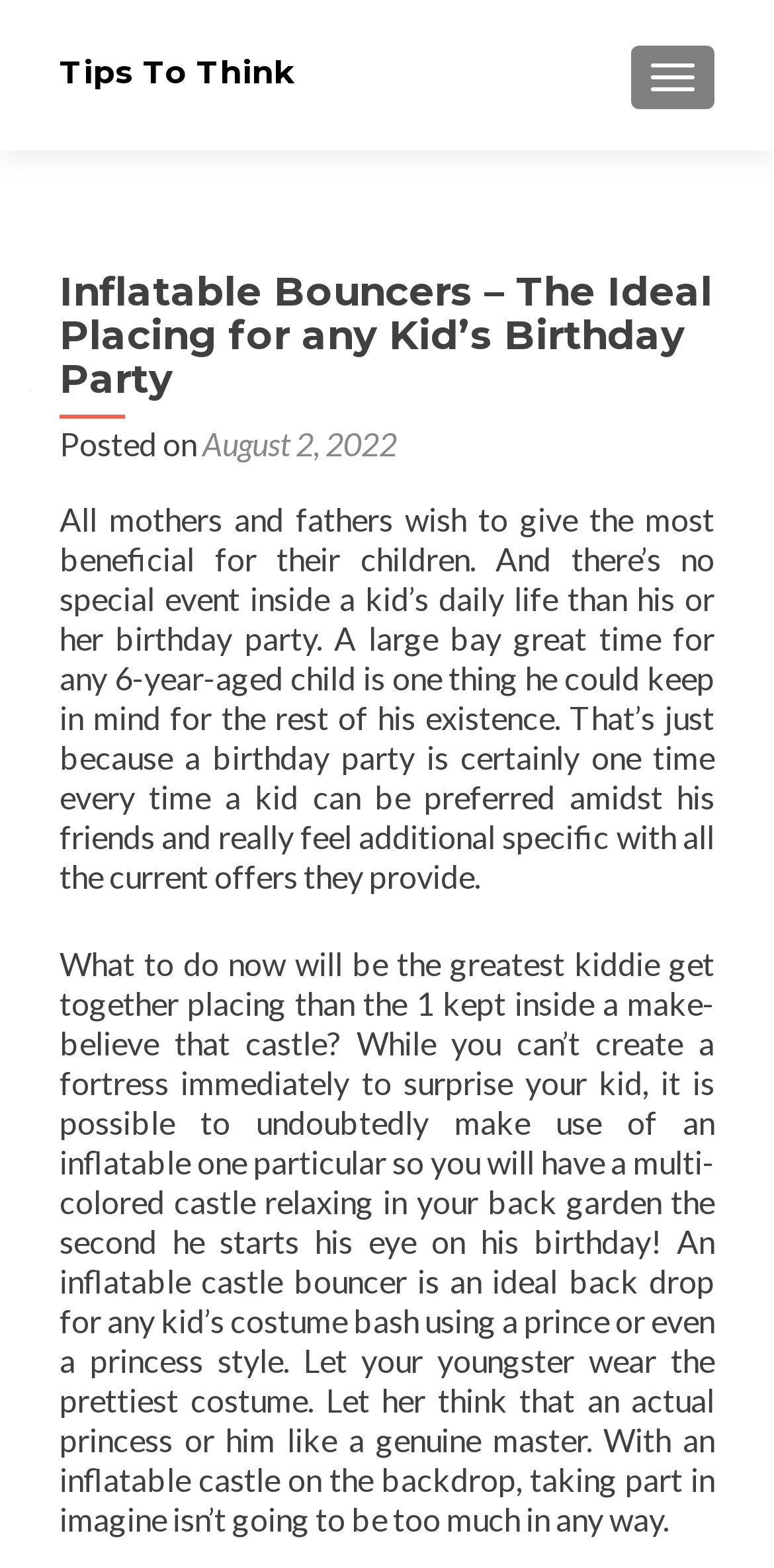Refer to the image and provide an in-depth answer to the question:
What is the purpose of an inflatable castle bouncer?

According to the webpage, an inflatable castle bouncer can be used to create a multi-colored castle in the backyard, which can be a unique and exciting experience for kids on their birthday.